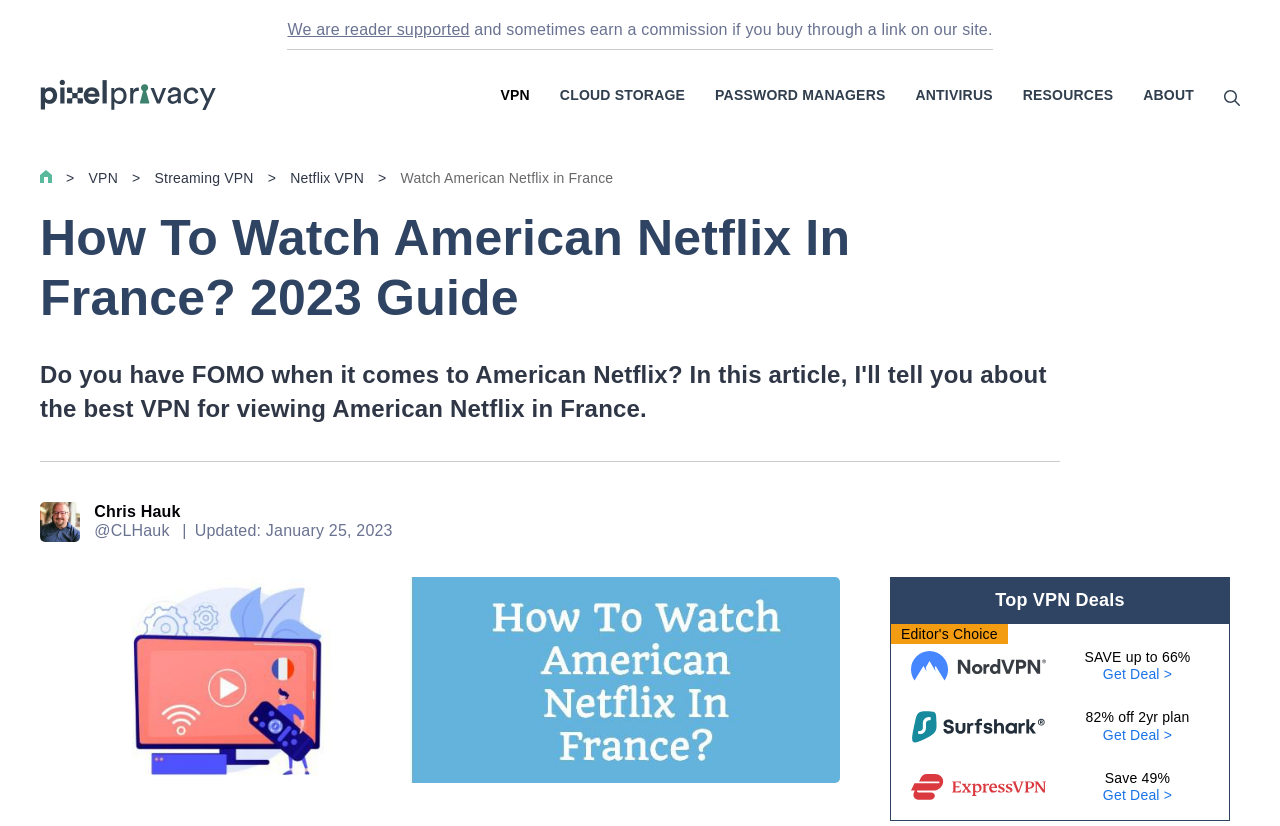Bounding box coordinates are specified in the format (top-left x, top-left y, bottom-right x, bottom-right y). All values are floating point numbers bounded between 0 and 1. Please provide the bounding box coordinate of the region this sentence describes: Save 49% Get Deal >

[0.696, 0.92, 0.96, 0.986]